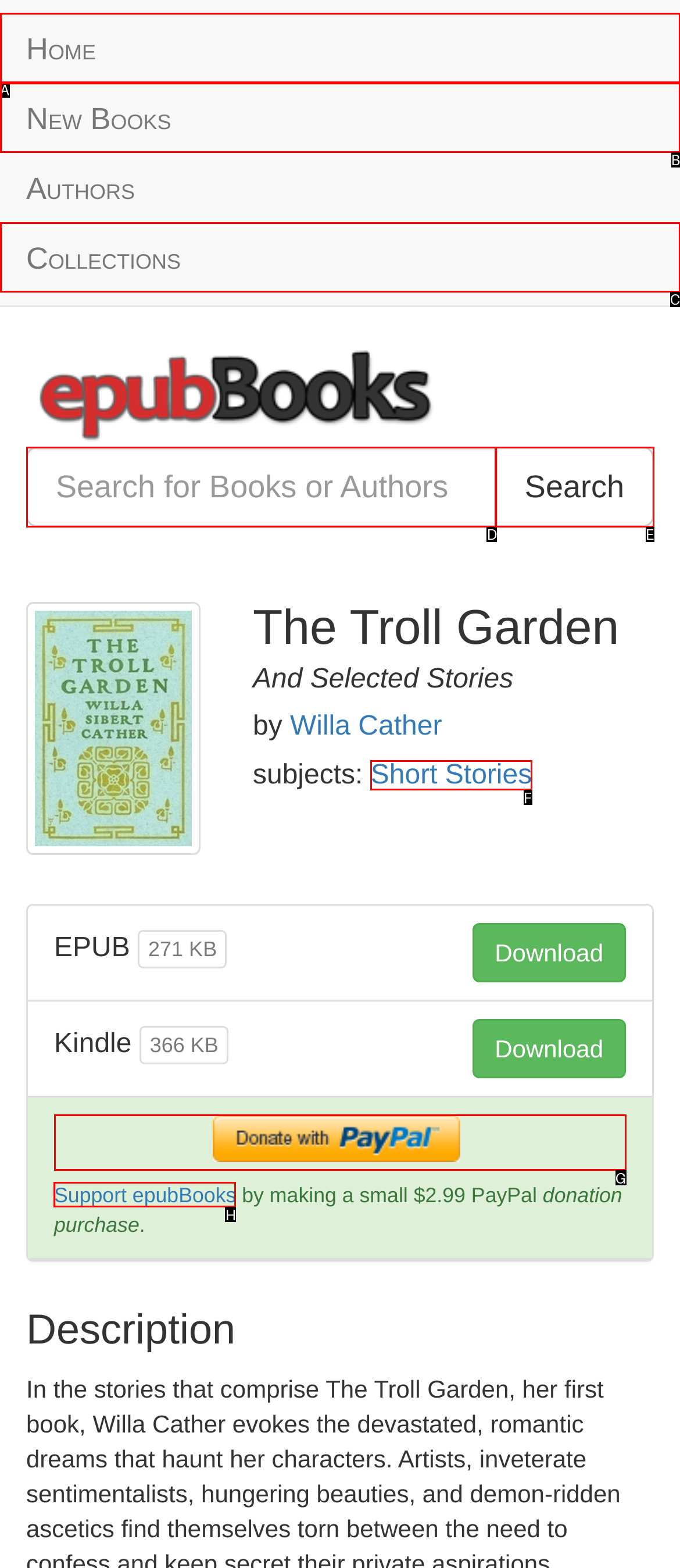Select the appropriate HTML element to click on to finish the task: support epubBooks.
Answer with the letter corresponding to the selected option.

H